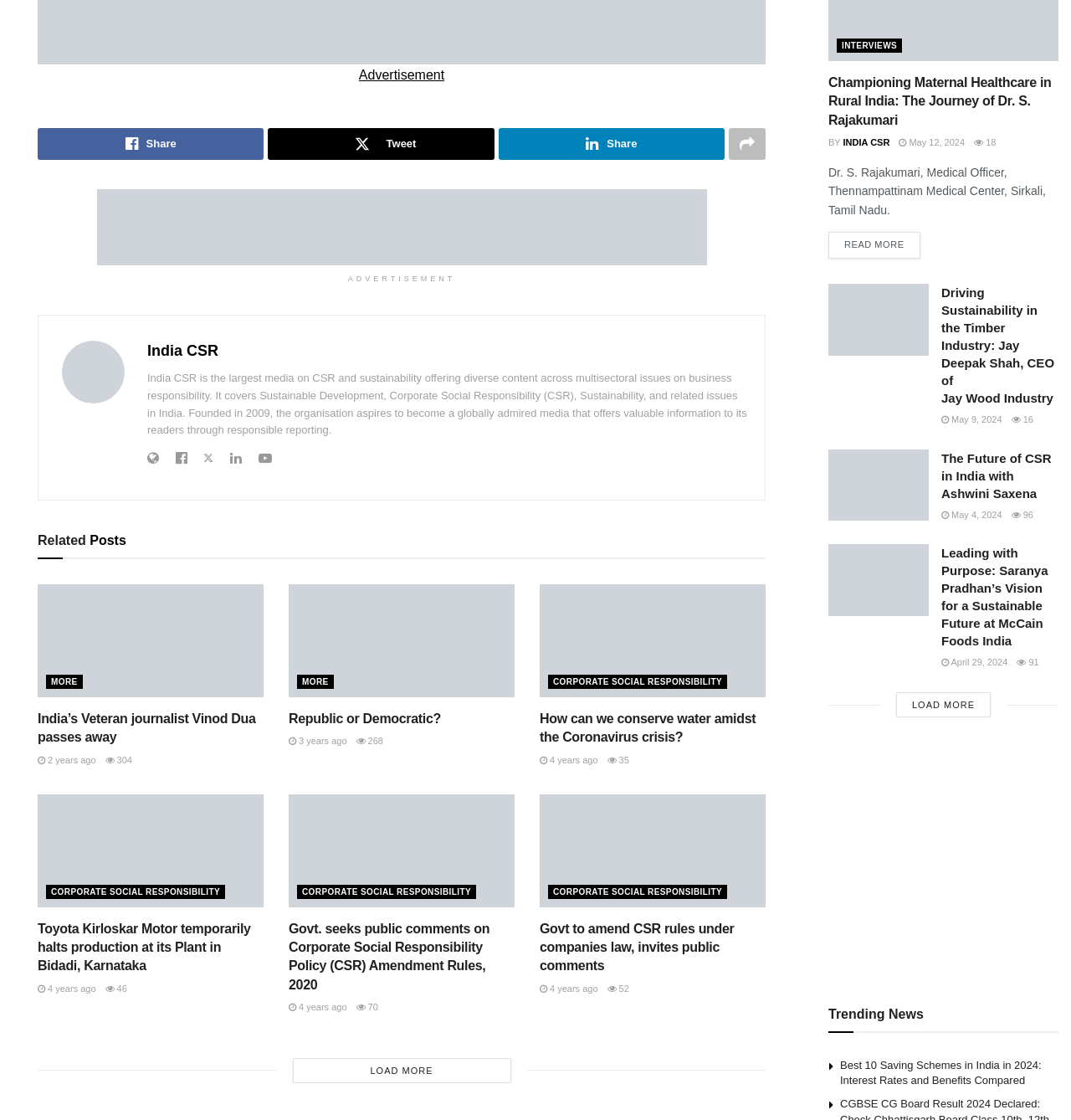Please determine the bounding box coordinates, formatted as (top-left x, top-left y, bottom-right x, bottom-right y), with all values as floating point numbers between 0 and 1. Identify the bounding box of the region described as: parent_node: CORPORATE SOCIAL RESPONSIBILITY

[0.27, 0.709, 0.48, 0.81]